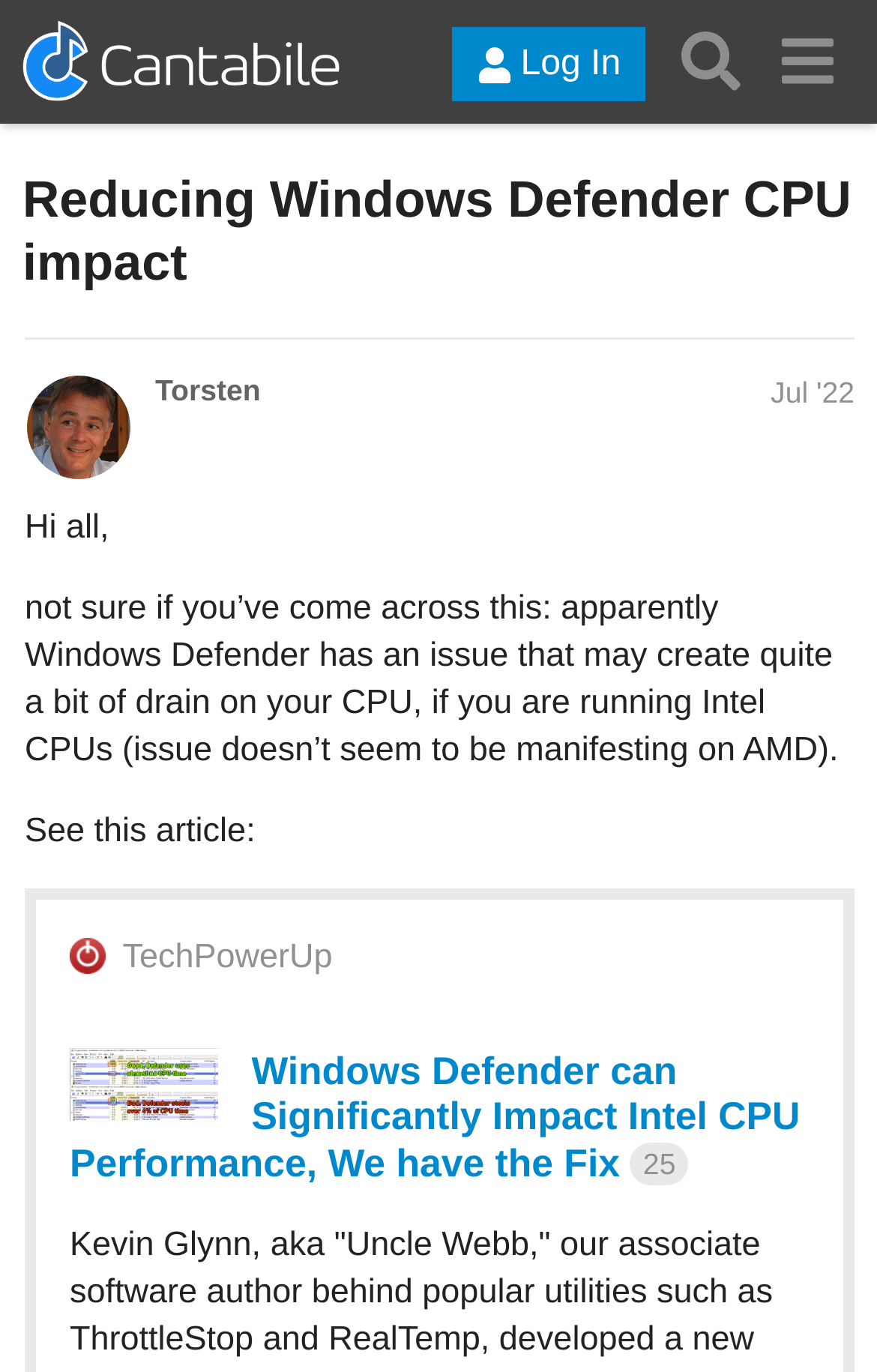Can you extract the primary headline text from the webpage?

Reducing Windows Defender CPU impact